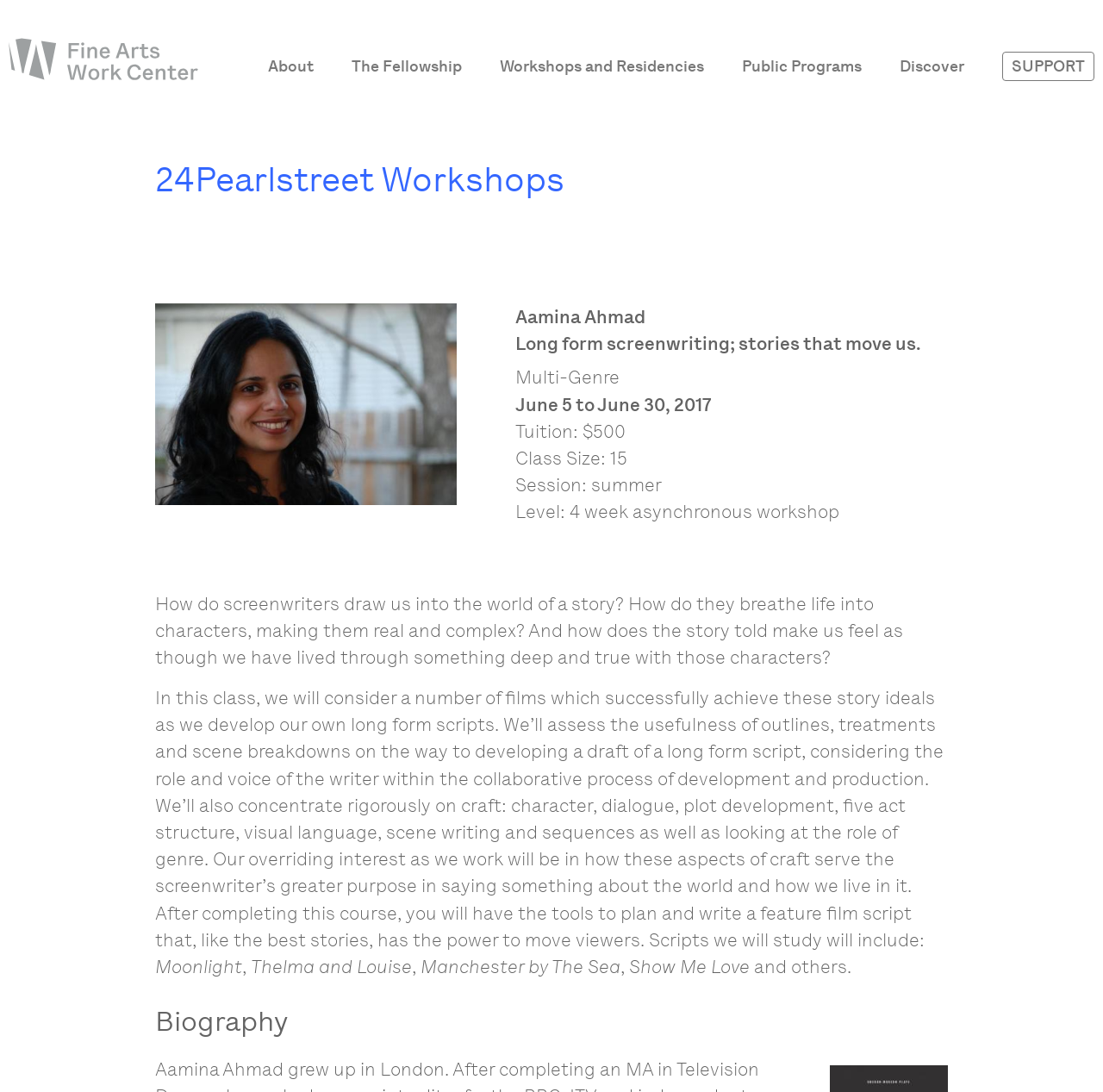Please specify the bounding box coordinates of the element that should be clicked to execute the given instruction: 'Click on the 'Discover' link'. Ensure the coordinates are four float numbers between 0 and 1, expressed as [left, top, right, bottom].

[0.816, 0.051, 0.874, 0.07]